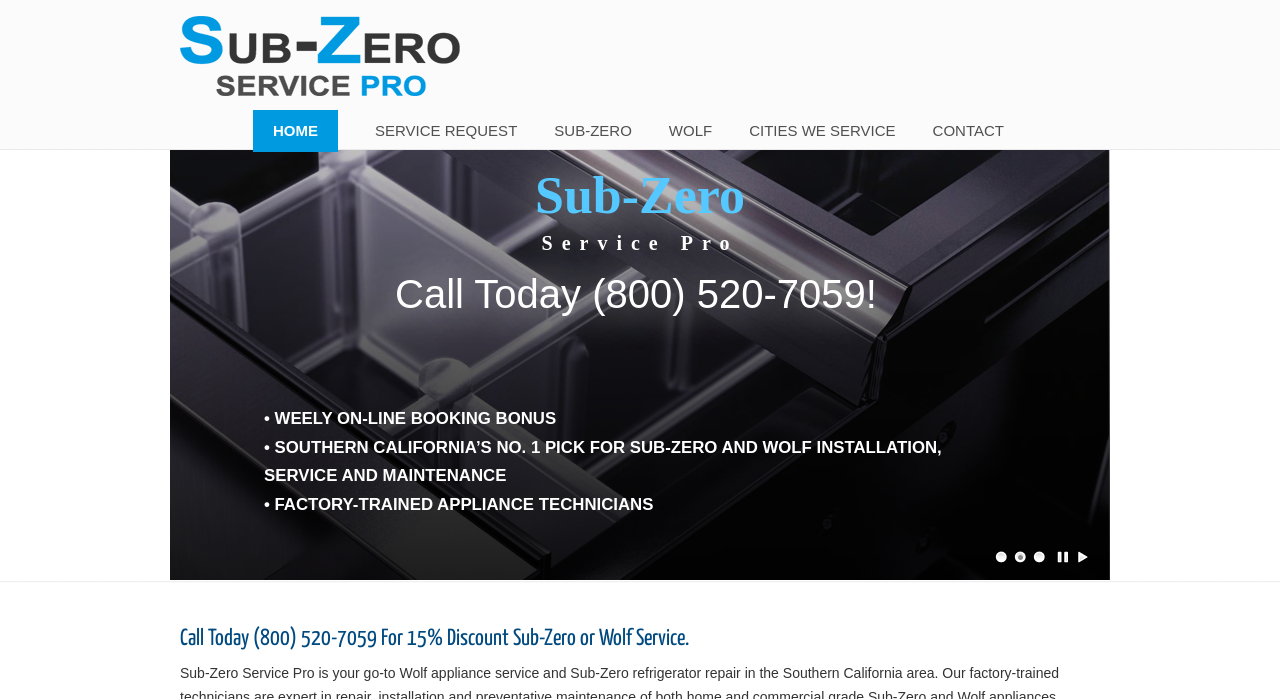Determine the bounding box coordinates of the section I need to click to execute the following instruction: "Play the video". Provide the coordinates as four float numbers between 0 and 1, i.e., [left, top, right, bottom].

[0.841, 0.787, 0.852, 0.807]